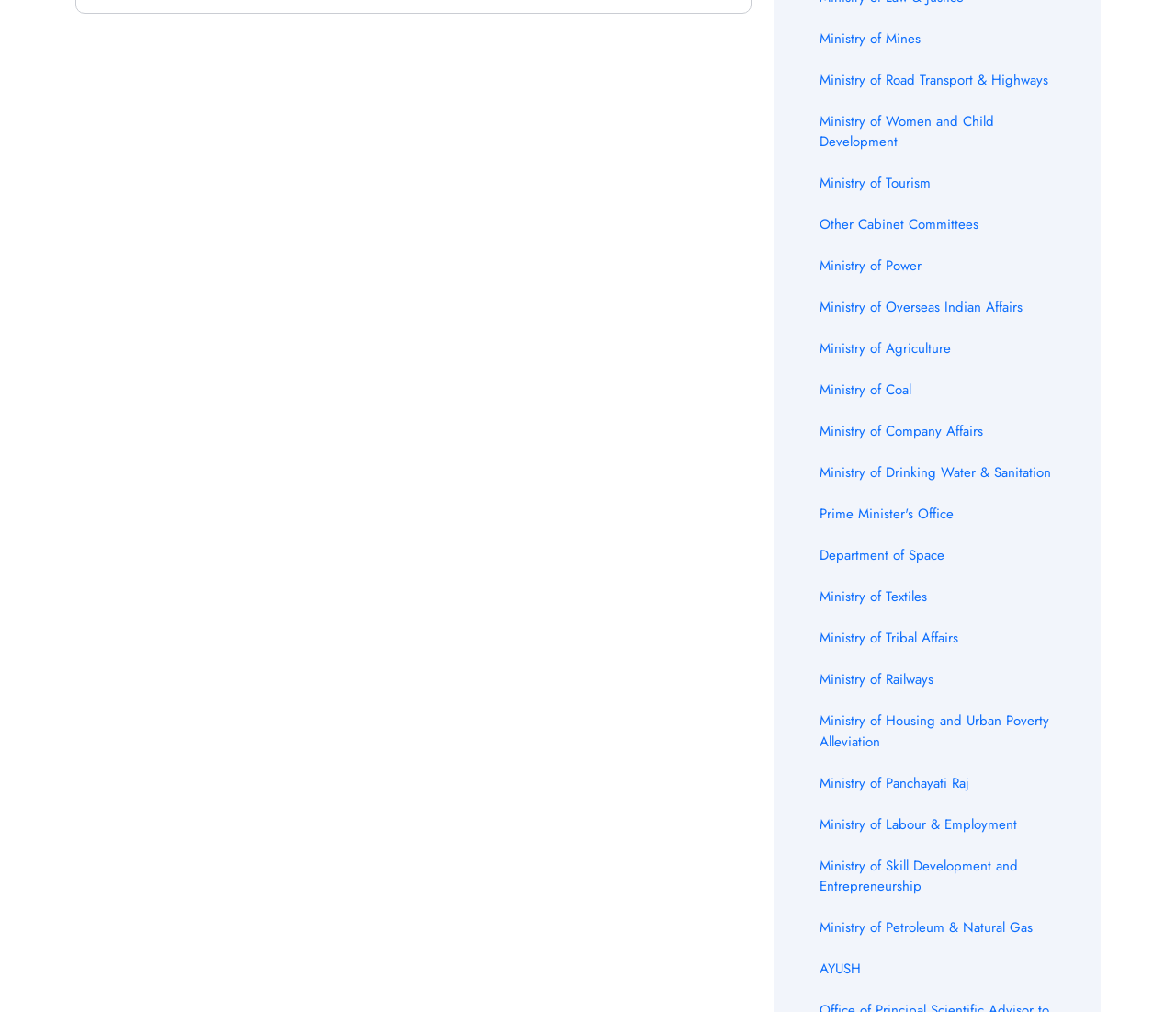Select the bounding box coordinates of the element I need to click to carry out the following instruction: "go to Ministry of Women and Child Development".

[0.697, 0.109, 0.845, 0.15]